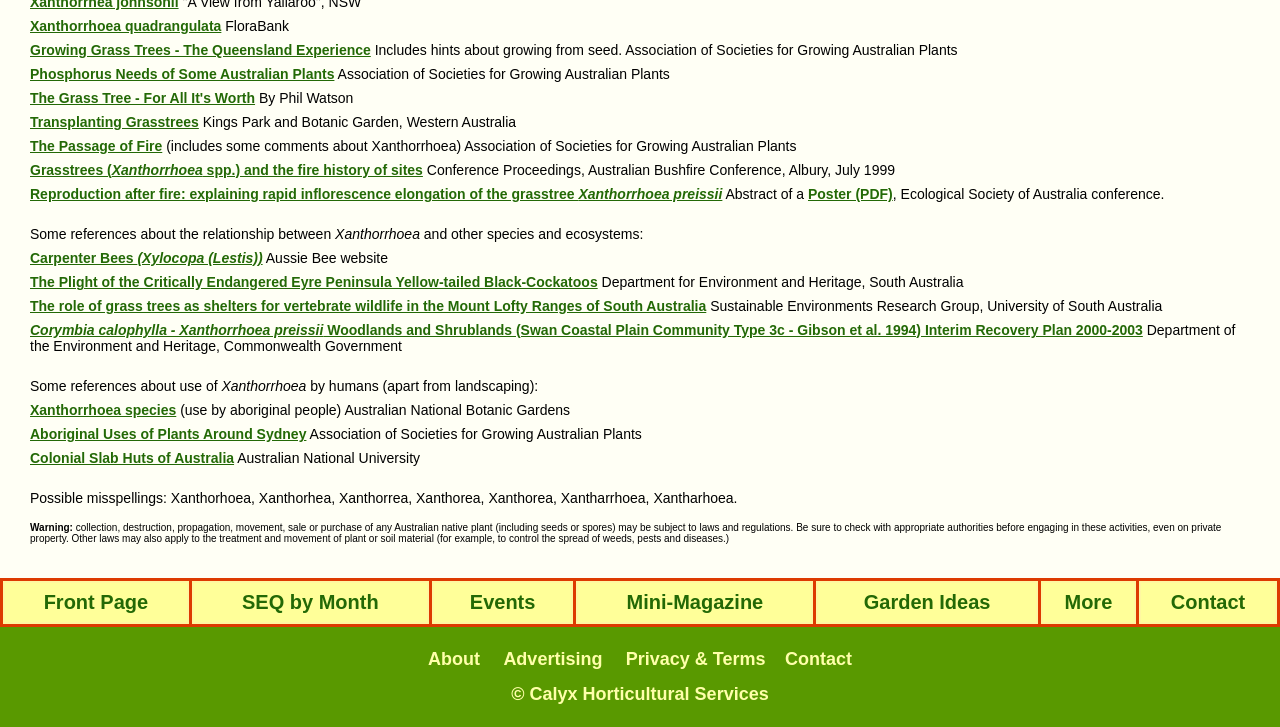Please identify the bounding box coordinates of the area that needs to be clicked to follow this instruction: "Visit 'Growing Grass Trees - The Queensland Experience'".

[0.023, 0.058, 0.29, 0.08]